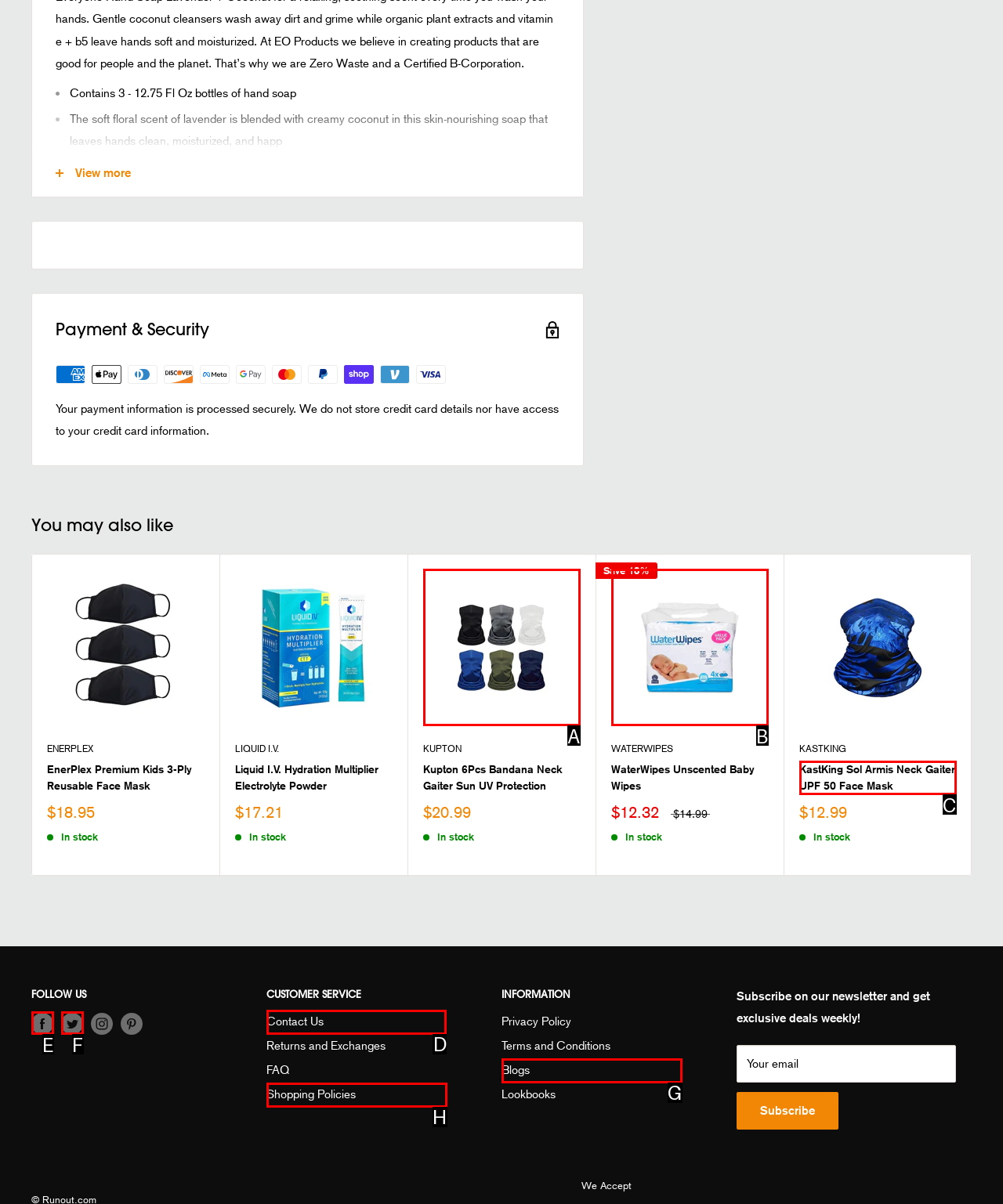Decide which HTML element to click to complete the task: Contact Us Provide the letter of the appropriate option.

D